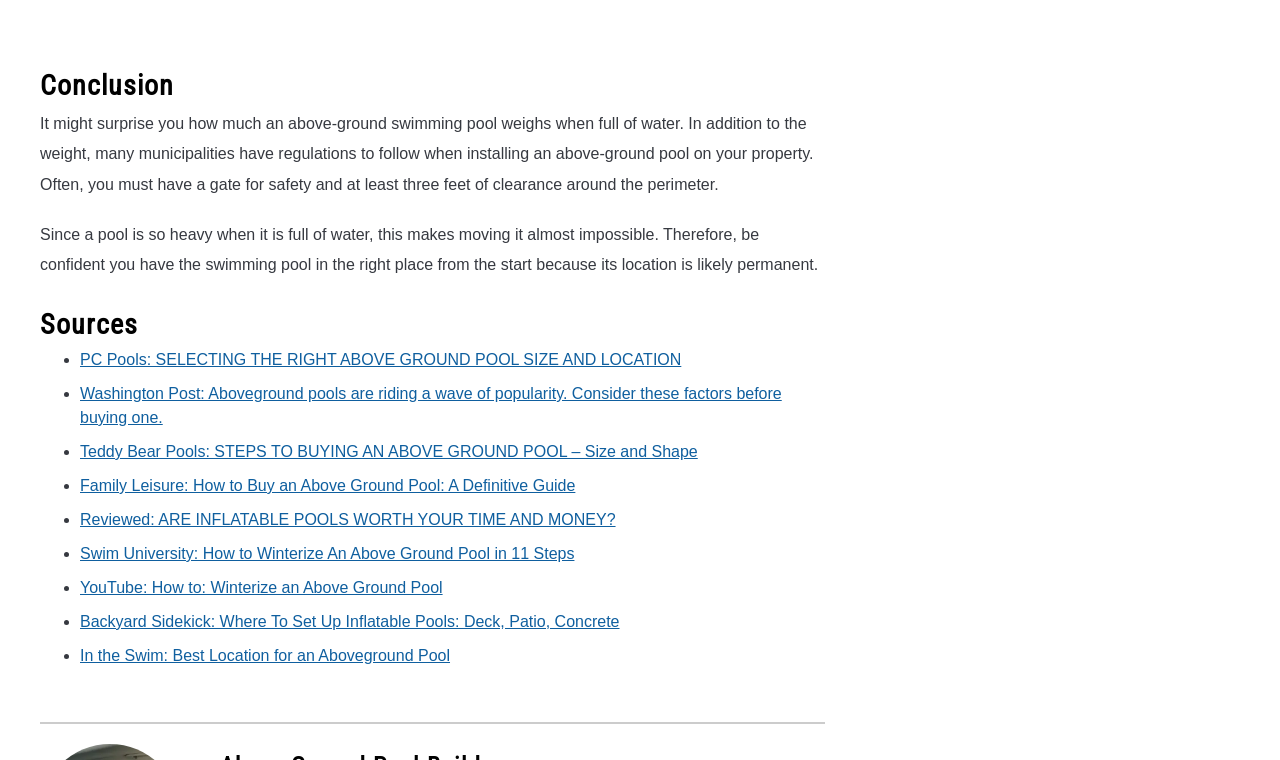Please find the bounding box coordinates of the element that you should click to achieve the following instruction: "Read the article about aboveground pools riding a wave of popularity". The coordinates should be presented as four float numbers between 0 and 1: [left, top, right, bottom].

[0.062, 0.506, 0.611, 0.56]